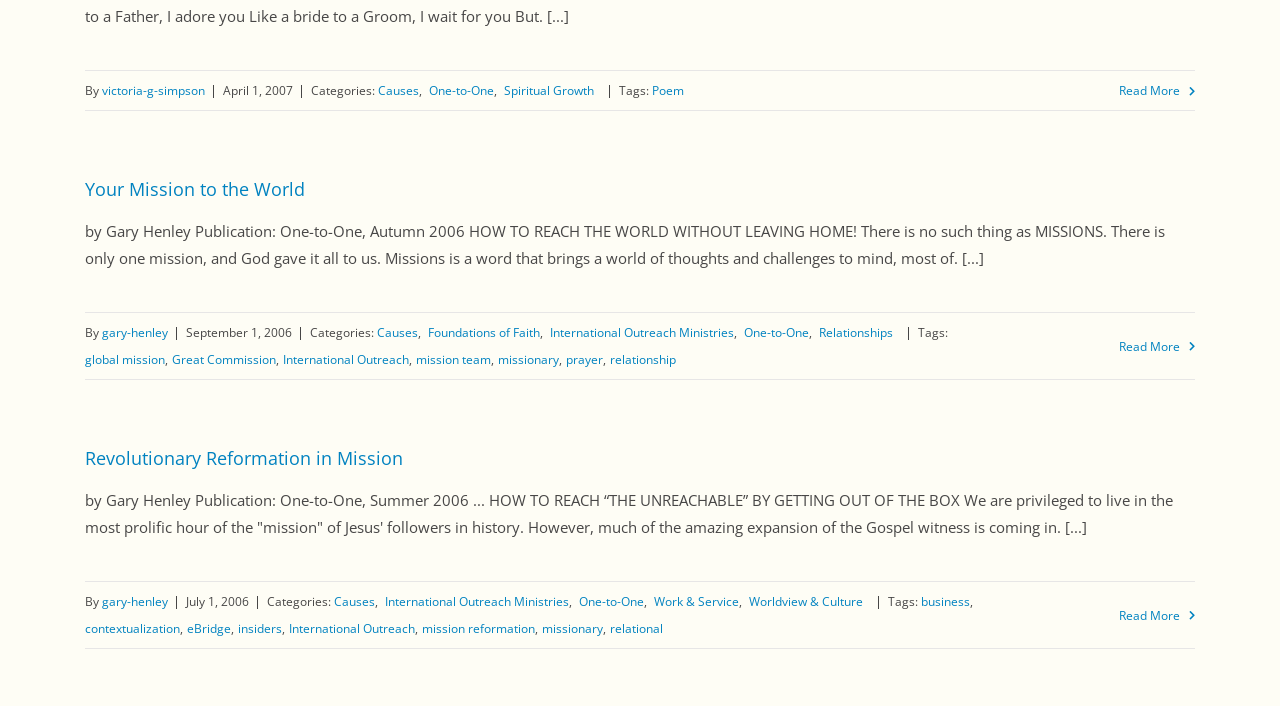Please determine the bounding box coordinates of the section I need to click to accomplish this instruction: "Read more about 'Your Mission to the World'".

[0.874, 0.11, 0.934, 0.148]